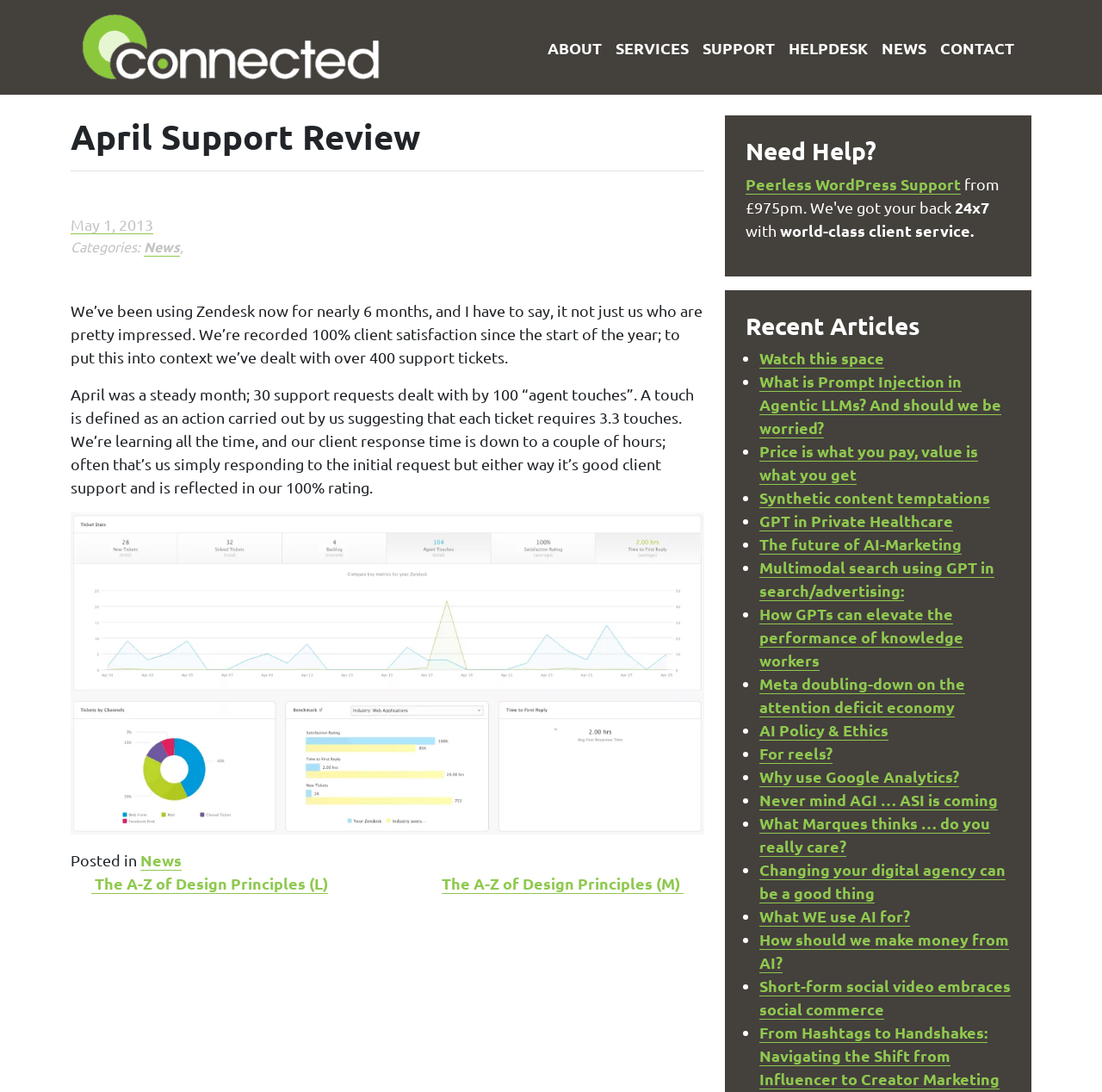Give the bounding box coordinates for the element described by: "Support Team".

None